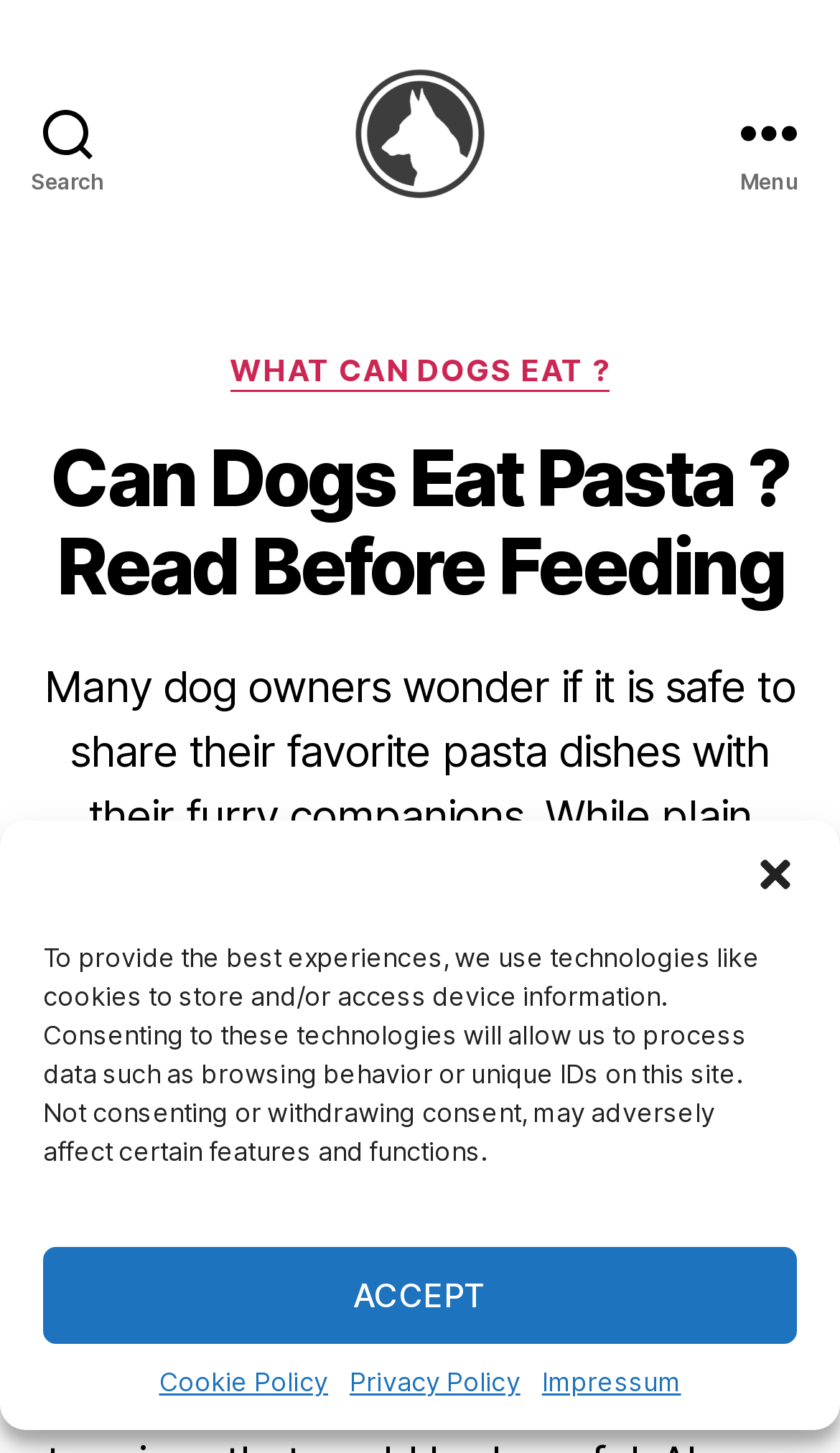Identify the bounding box coordinates of the clickable region to carry out the given instruction: "read the article".

[0.051, 0.299, 0.949, 0.42]